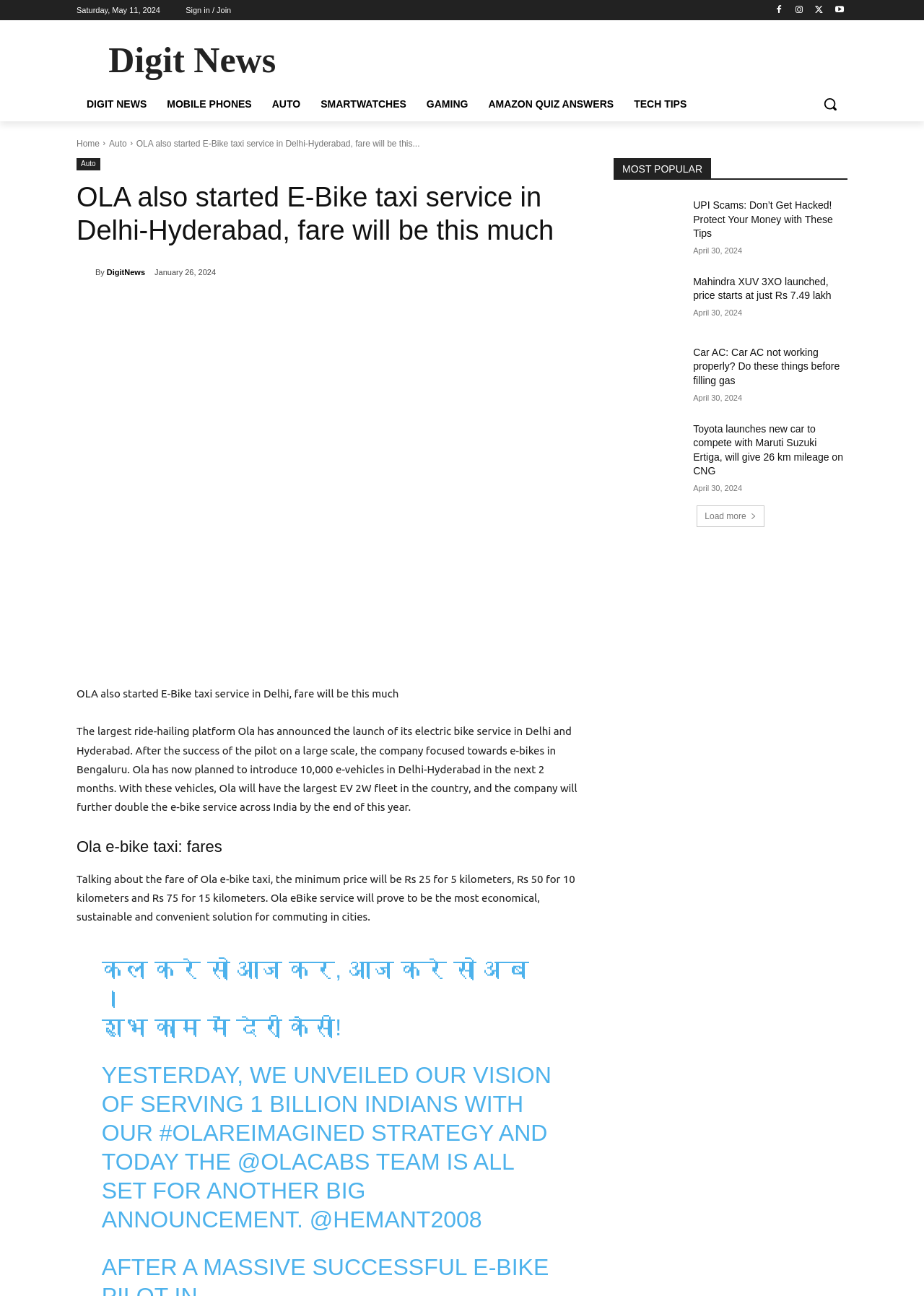Please determine the bounding box coordinates for the UI element described as: "Youtube".

[0.899, 0.001, 0.917, 0.014]